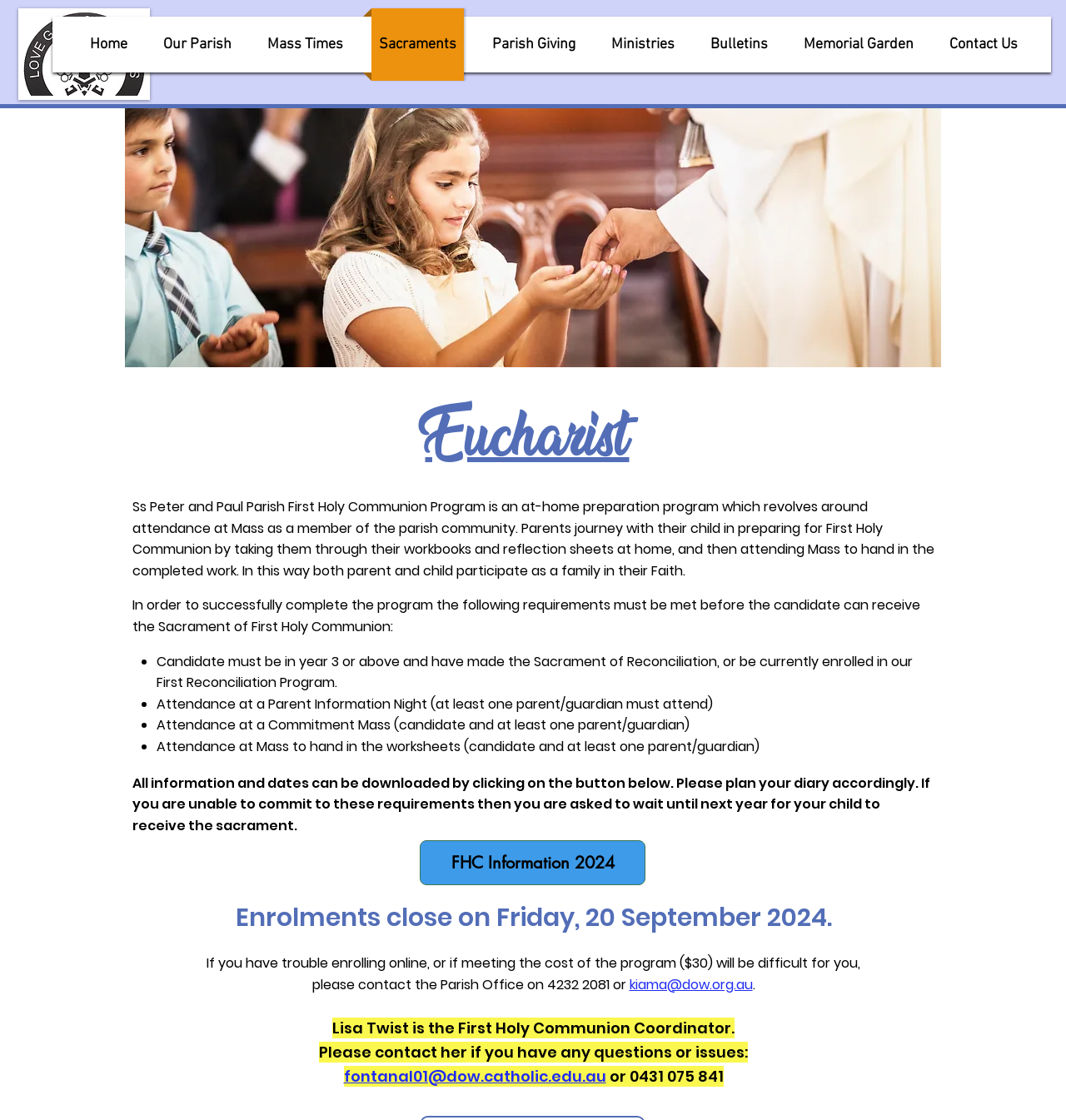Show the bounding box coordinates of the region that should be clicked to follow the instruction: "Download FHC Information 2024."

[0.394, 0.75, 0.605, 0.79]